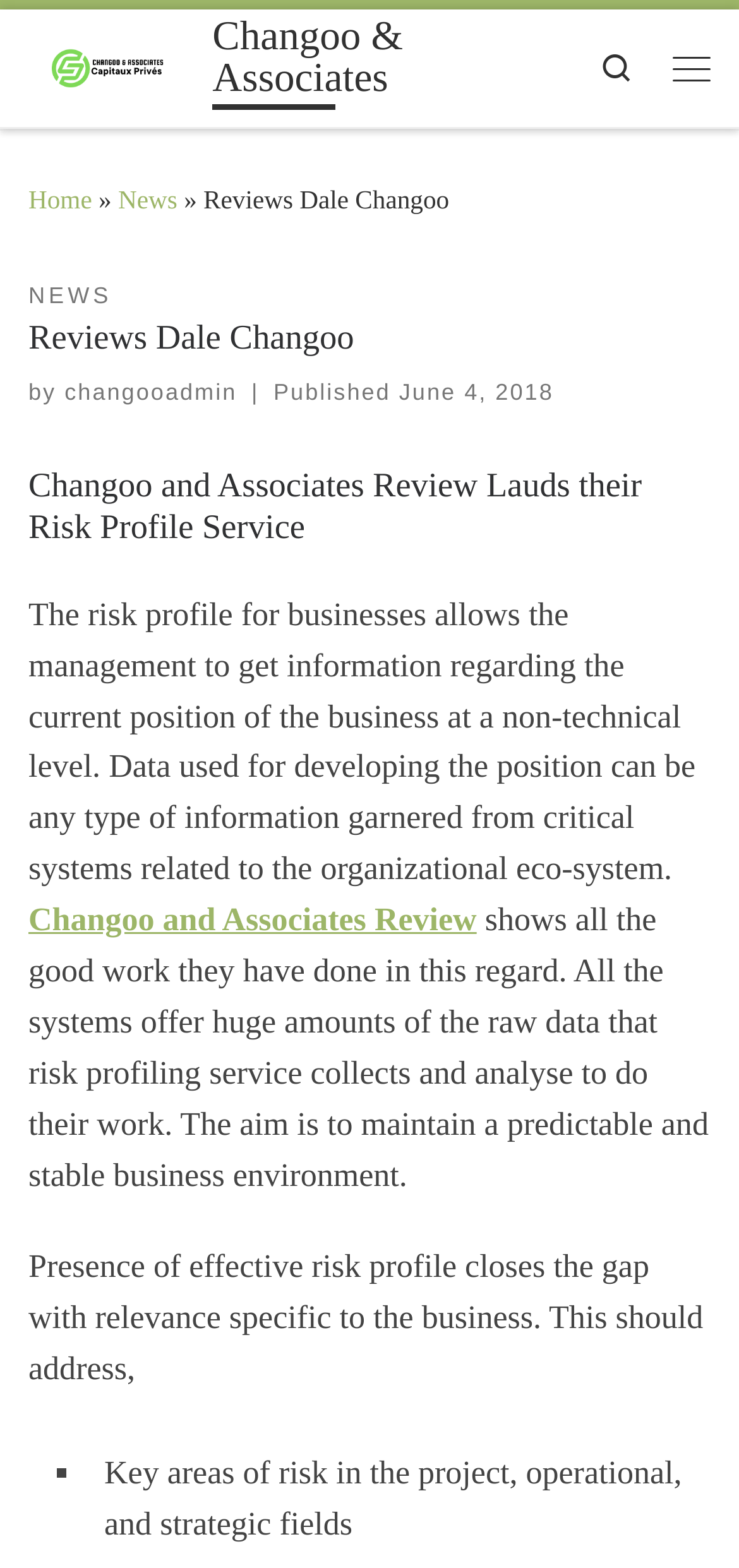Locate the bounding box of the UI element defined by this description: "Changoo & Associates". The coordinates should be given as four float numbers between 0 and 1, formatted as [left, top, right, bottom].

[0.287, 0.011, 0.789, 0.07]